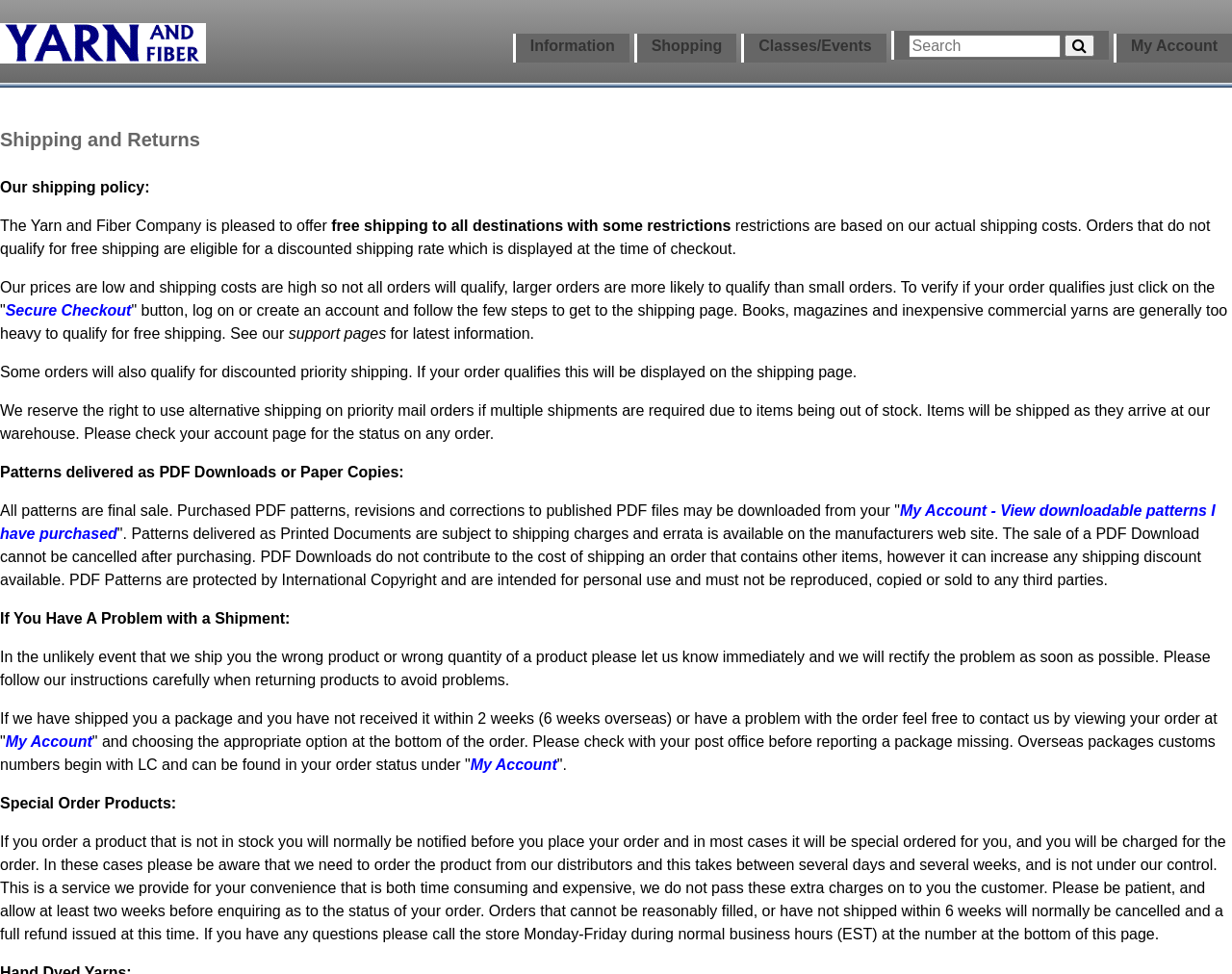Explain the webpage's layout and main content in detail.

The webpage is about the shipping and returns policy of Yarn and Fiber, an online store. At the top, there is a logo and a navigation menu with links to "Yarn and Fiber", "Information", "Shopping", "Classes/Events", and "My Account". On the right side of the navigation menu, there is a search bar with a text box and a button.

Below the navigation menu, there is a heading "Shipping and Returns" followed by a detailed explanation of the shipping policy. The policy states that the company offers free shipping to all destinations with some restrictions, and that orders that do not qualify for free shipping are eligible for a discounted shipping rate. The policy also explains that larger orders are more likely to qualify for free shipping than small orders.

The webpage also provides information about priority shipping, stating that some orders may qualify for discounted priority shipping. Additionally, it explains that the company reserves the right to use alternative shipping methods on priority mail orders if multiple shipments are required due to items being out of stock.

Further down the page, there is a section about patterns delivered as PDF downloads or paper copies. It states that all patterns are final sale and that purchased PDF patterns can be downloaded from the "My Account" page. The section also explains that patterns delivered as printed documents are subject to shipping charges and that errata is available on the manufacturer's website.

The webpage also has a section about what to do if there is a problem with a shipment, explaining that customers should contact the company immediately if they receive the wrong product or wrong quantity of a product. It also provides instructions on how to return products and how to contact the company if a package is missing.

Finally, there is a section about special order products, explaining that if a product is not in stock, it will be special ordered for the customer and that this process can take several days to several weeks. The section also explains that orders that cannot be reasonably filled or have not shipped within 6 weeks will be cancelled and a full refund will be issued.